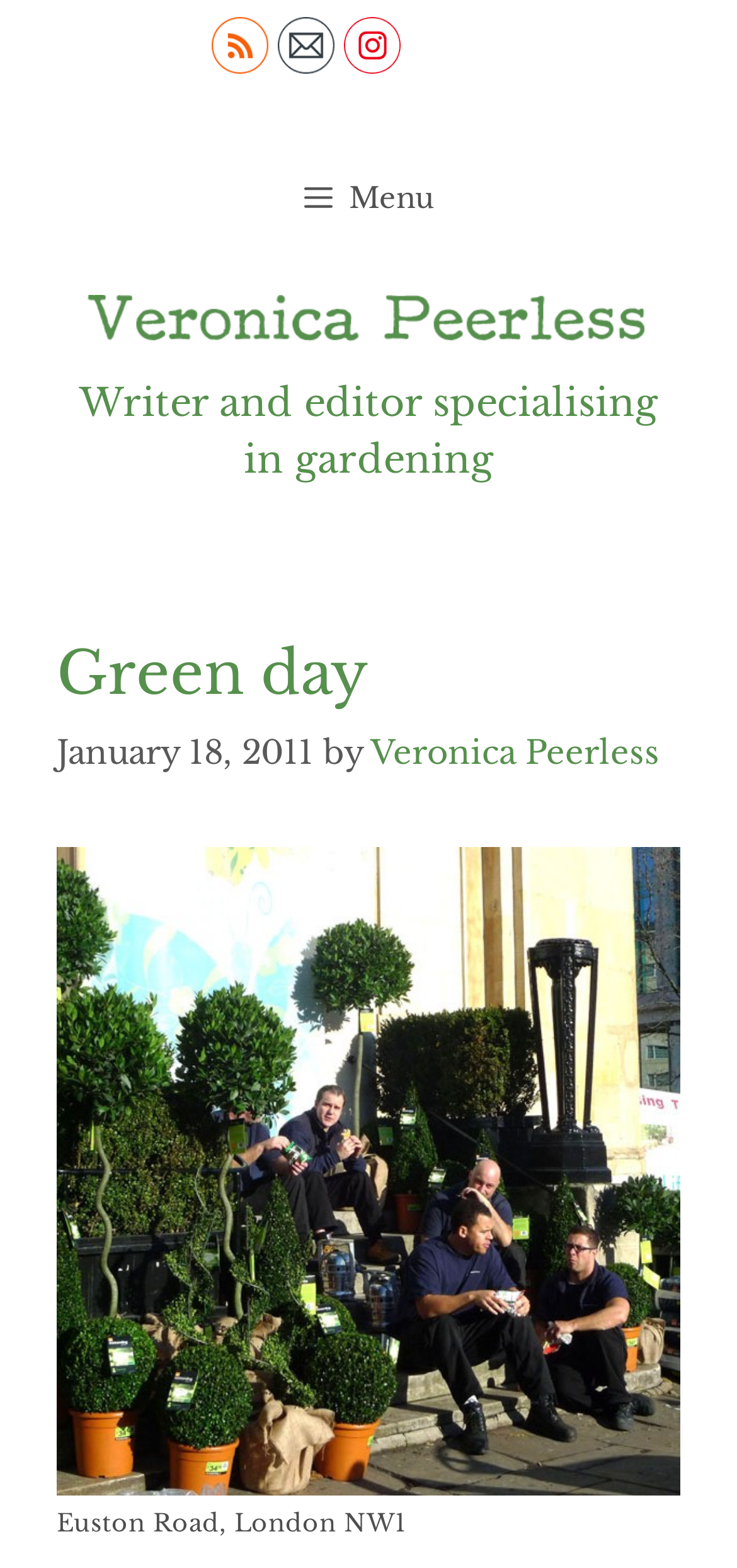What is the name of the blog?
Please answer the question as detailed as possible.

I inferred this from the heading 'Green day' which is a sub-element of the header 'Writer and editor specialising in gardening'.